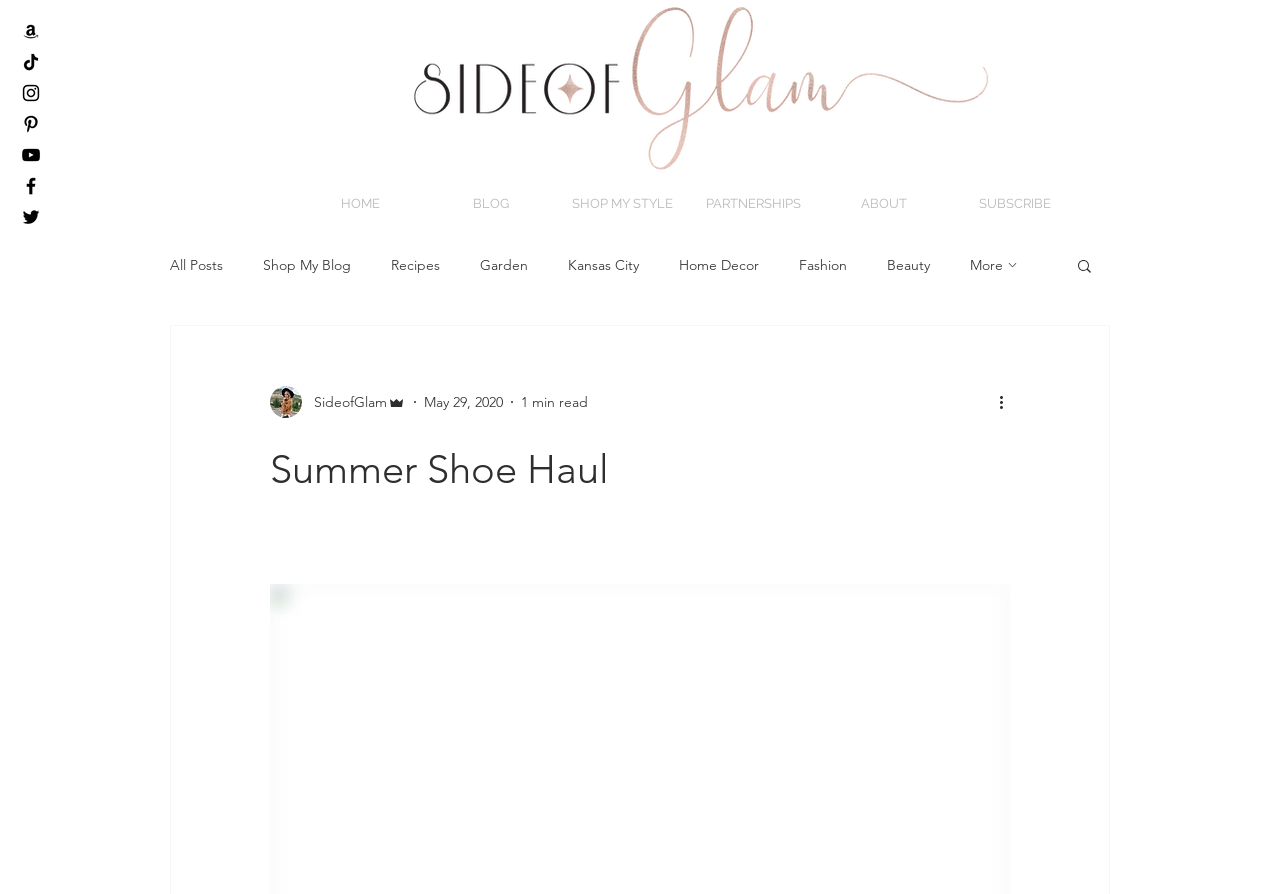Answer the following query with a single word or phrase:
Is there a search button on the page?

Yes